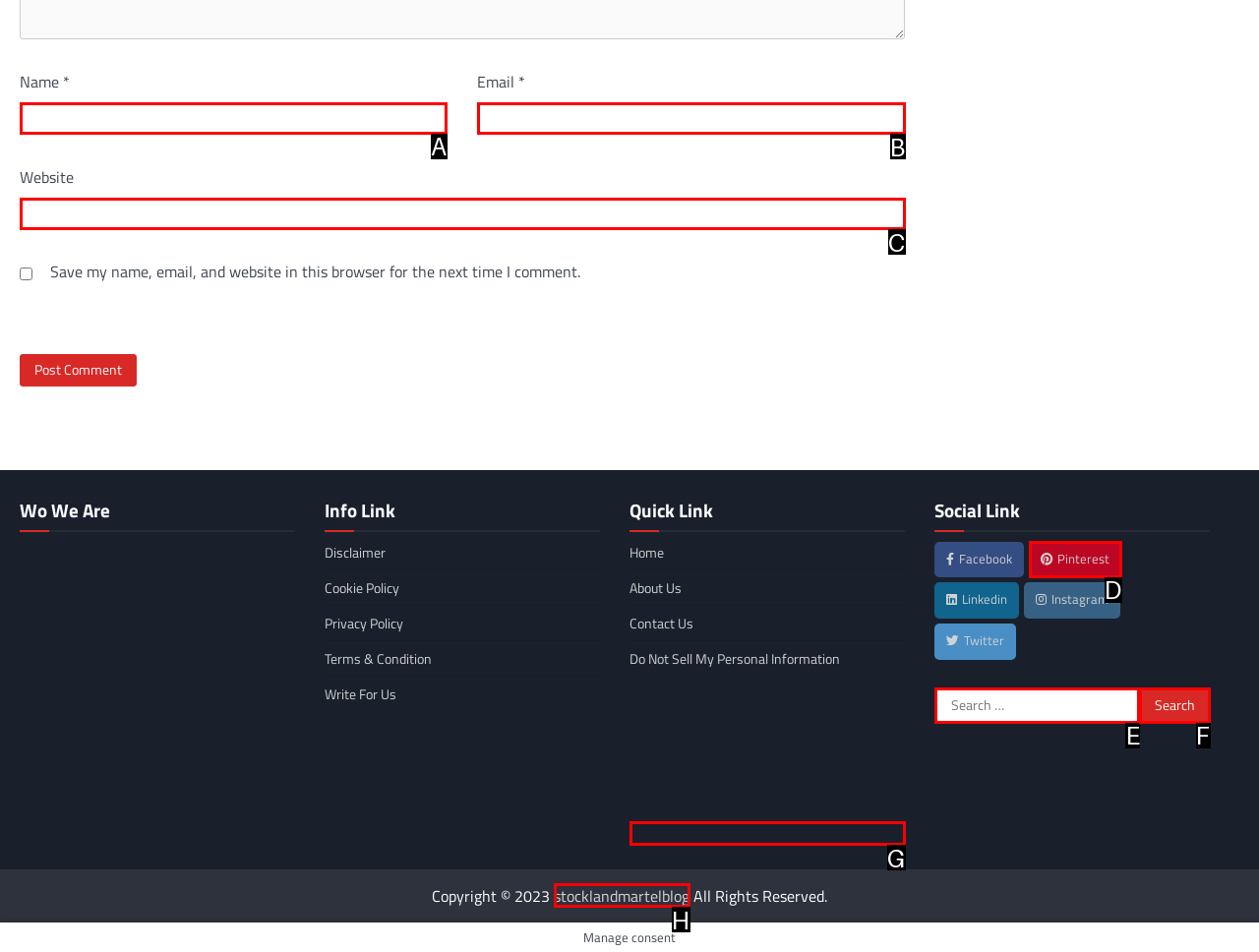Identify the correct choice to execute this task: Read about Integrum’s History
Respond with the letter corresponding to the right option from the available choices.

None